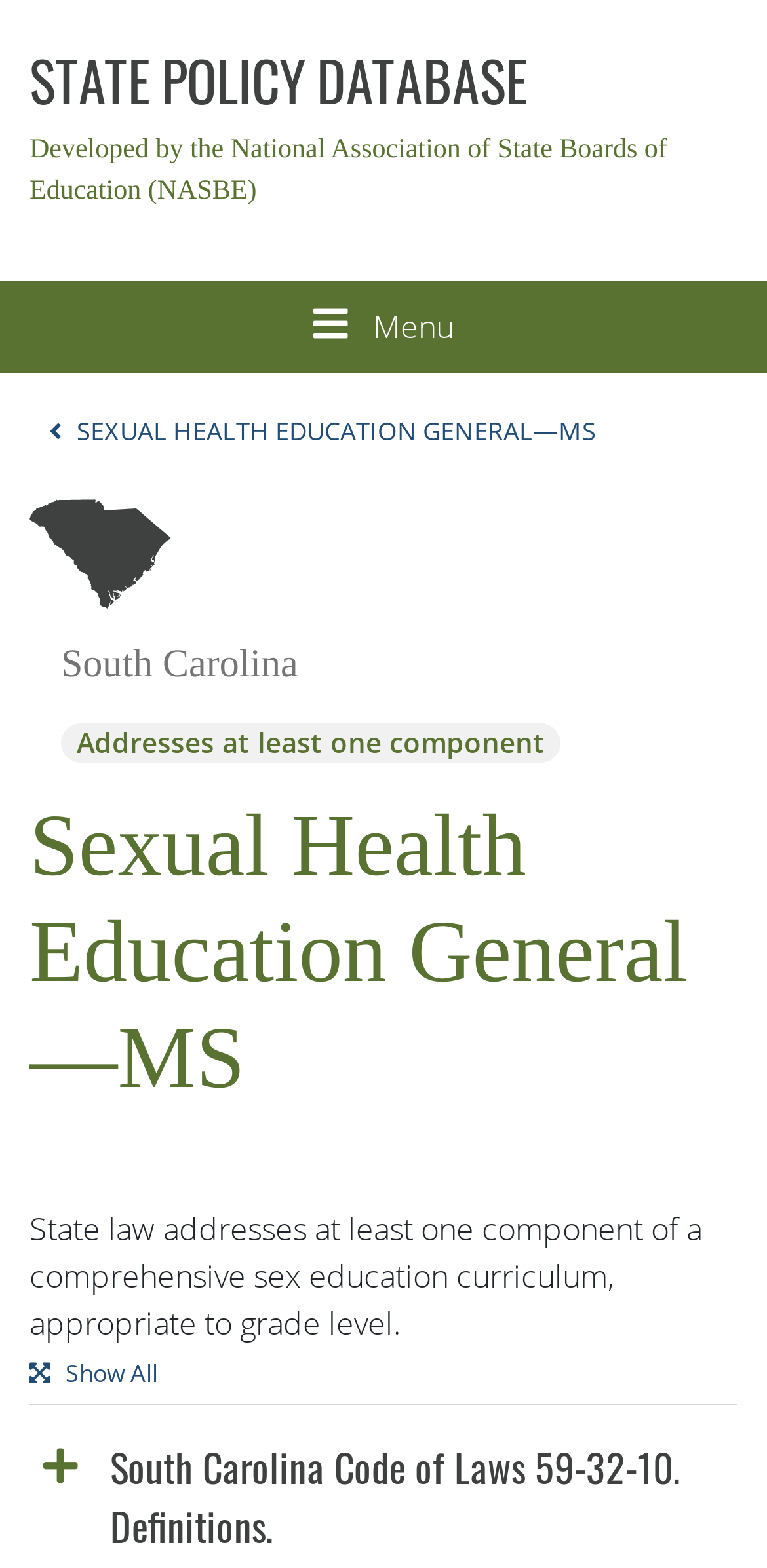What is the focus of the policy described on this webpage? Examine the screenshot and reply using just one word or a brief phrase.

Comprehensive sex education curriculum